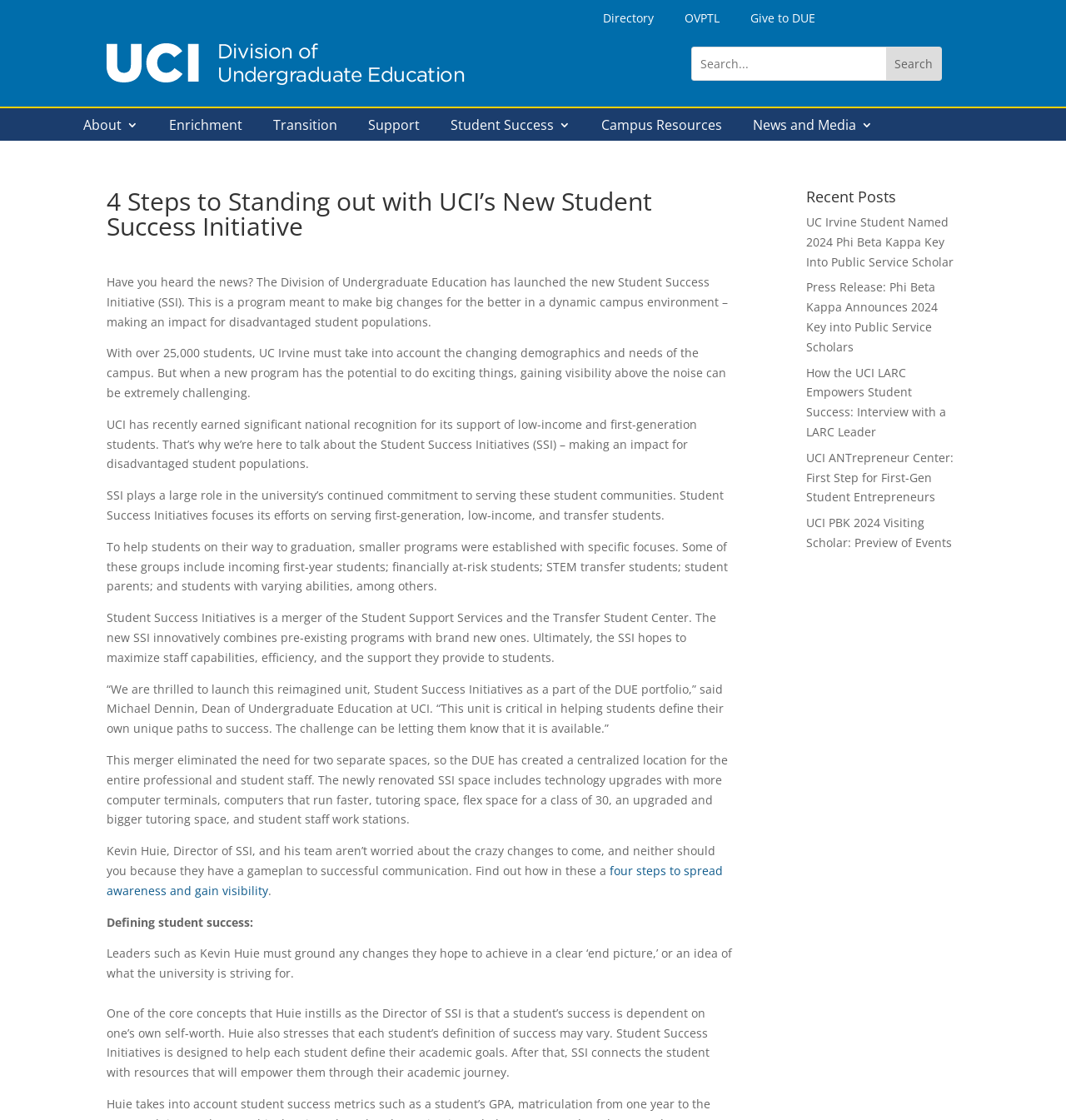Can you specify the bounding box coordinates of the area that needs to be clicked to fulfill the following instruction: "Learn about the UCI ANTrepreneur Center"?

[0.756, 0.401, 0.895, 0.451]